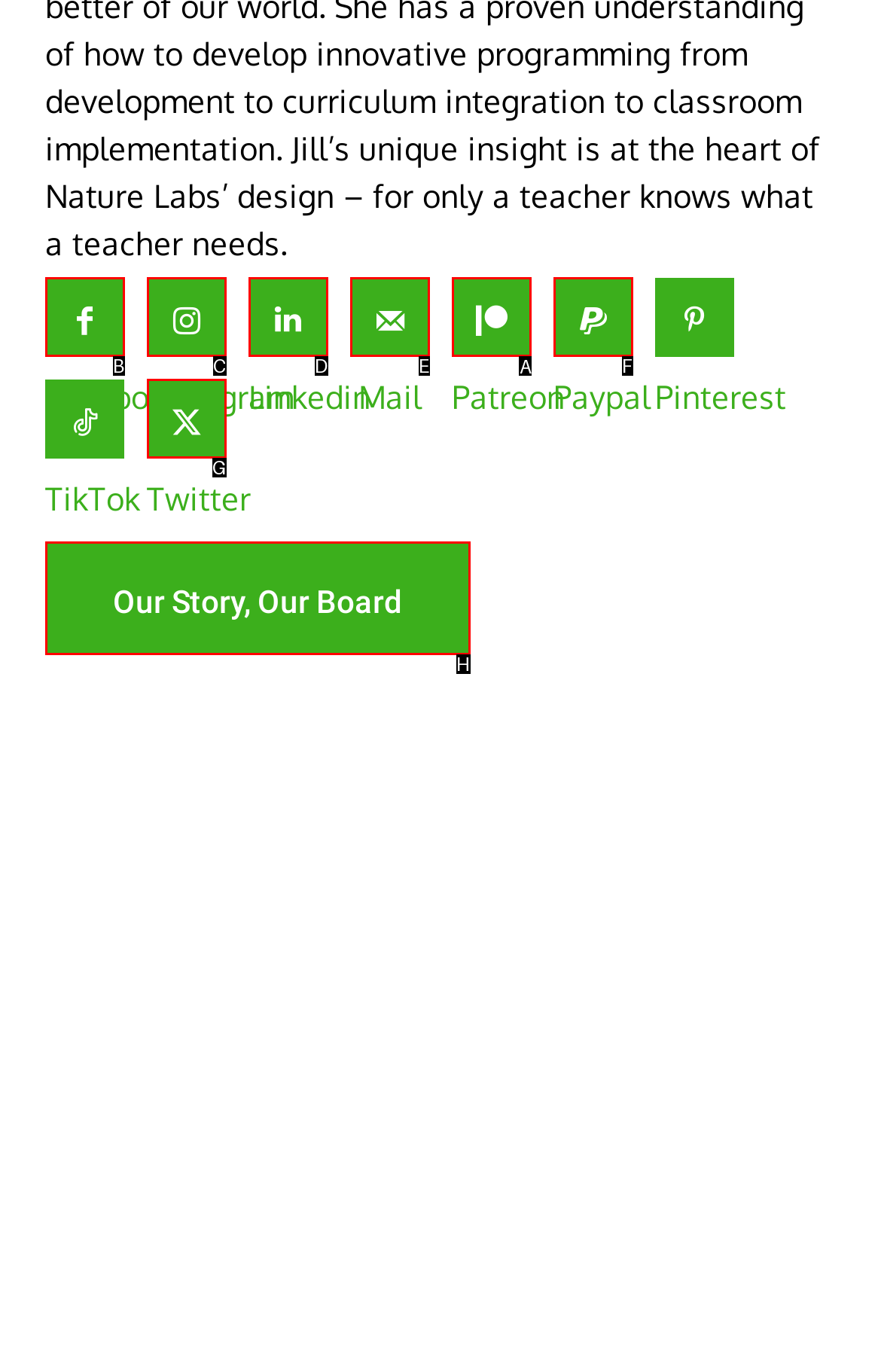Given the task: Support through Patreon, indicate which boxed UI element should be clicked. Provide your answer using the letter associated with the correct choice.

A